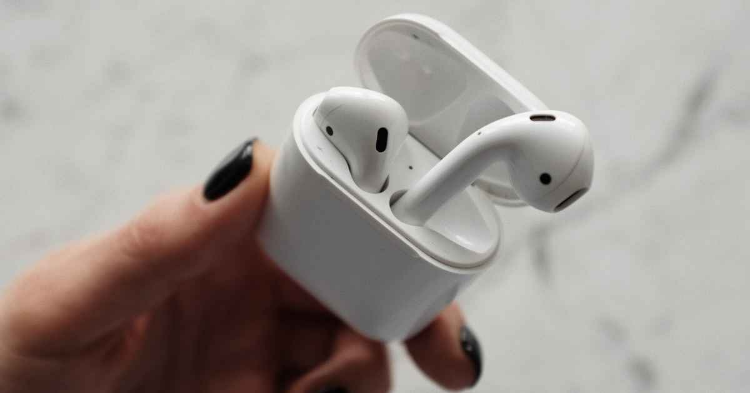Explain the image in a detailed way.

The image showcases a pair of wireless earbuds, prominently displayed in their charging case. The earbuds are sleek and modern, featuring a minimalist design typical of high-quality audio devices. A hand, with elegantly manicured black nails, holds the case open, revealing the earbuds nestled inside. The light background adds a touch of sophistication and emphasizes the earbuds' white color, highlighting their appeal to listeners who prioritize both style and functionality. This visual representation aligns with discussions around finding comfort and quality in wireless audio technology, as detailed in an article about choosing the right fit in wireless earphones.